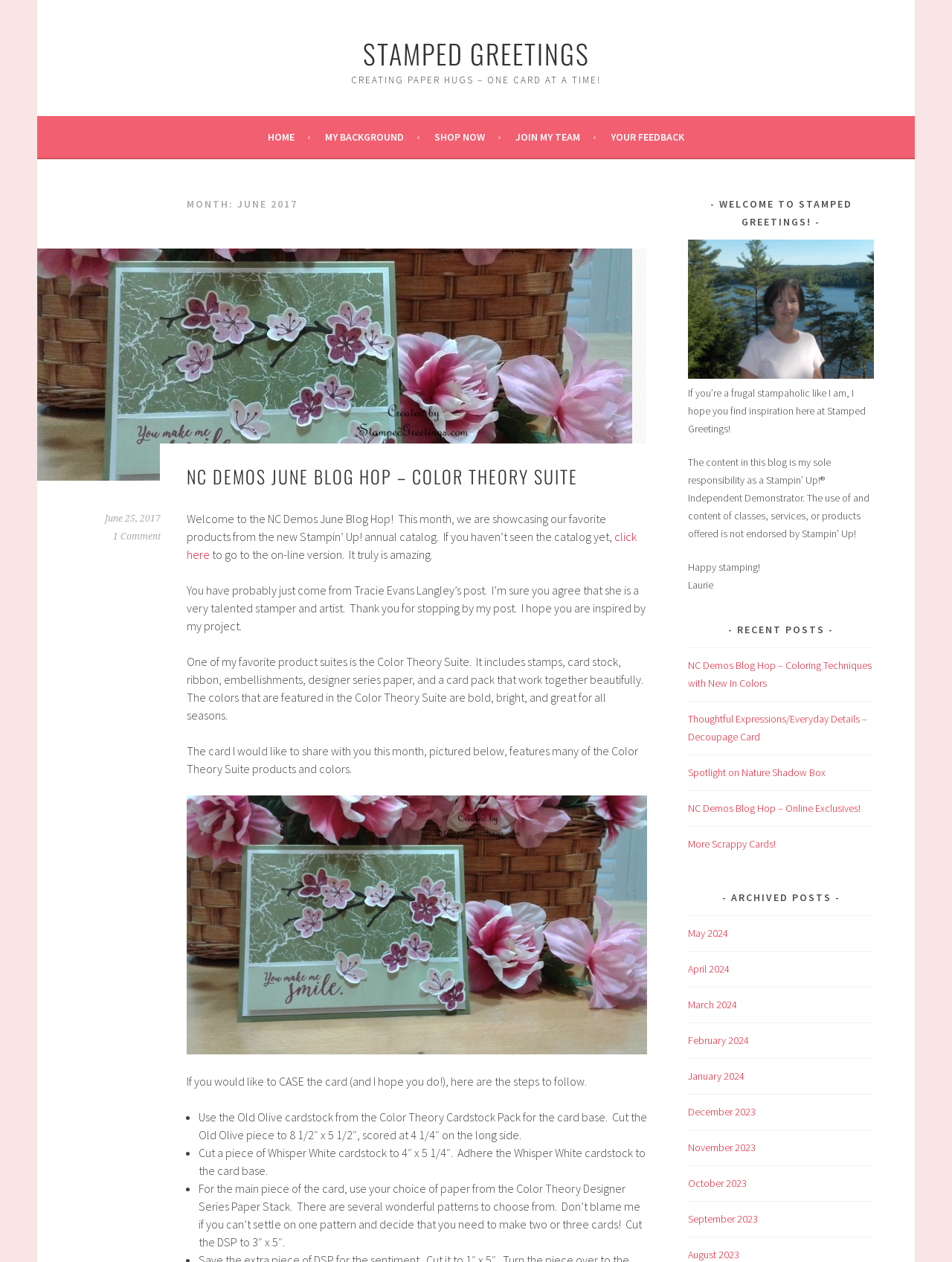Return the bounding box coordinates of the UI element that corresponds to this description: "Join My Team". The coordinates must be given as four float numbers in the range of 0 and 1, [left, top, right, bottom].

[0.541, 0.101, 0.627, 0.116]